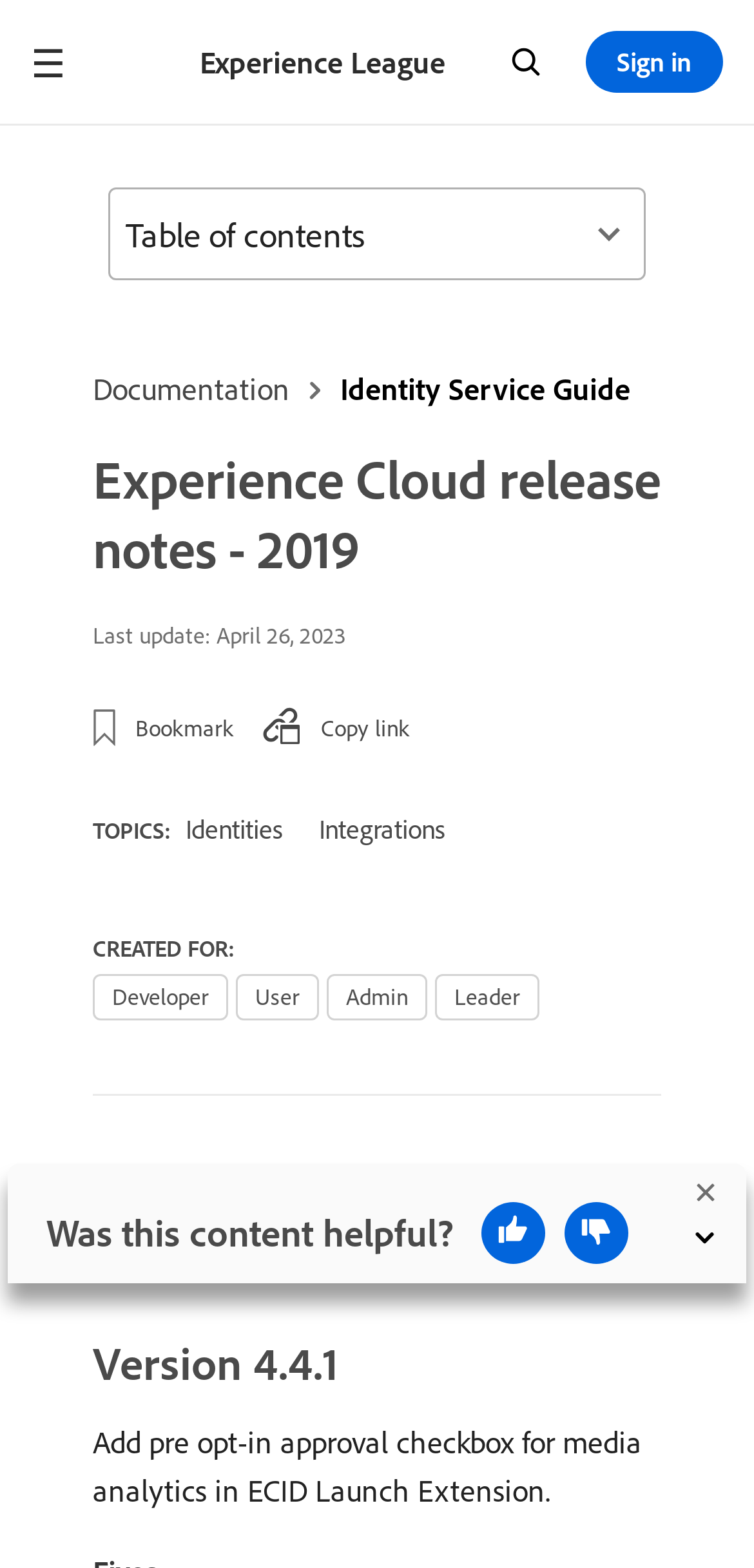Can you identify and provide the main heading of the webpage?

Experience Cloud release notes - 2019